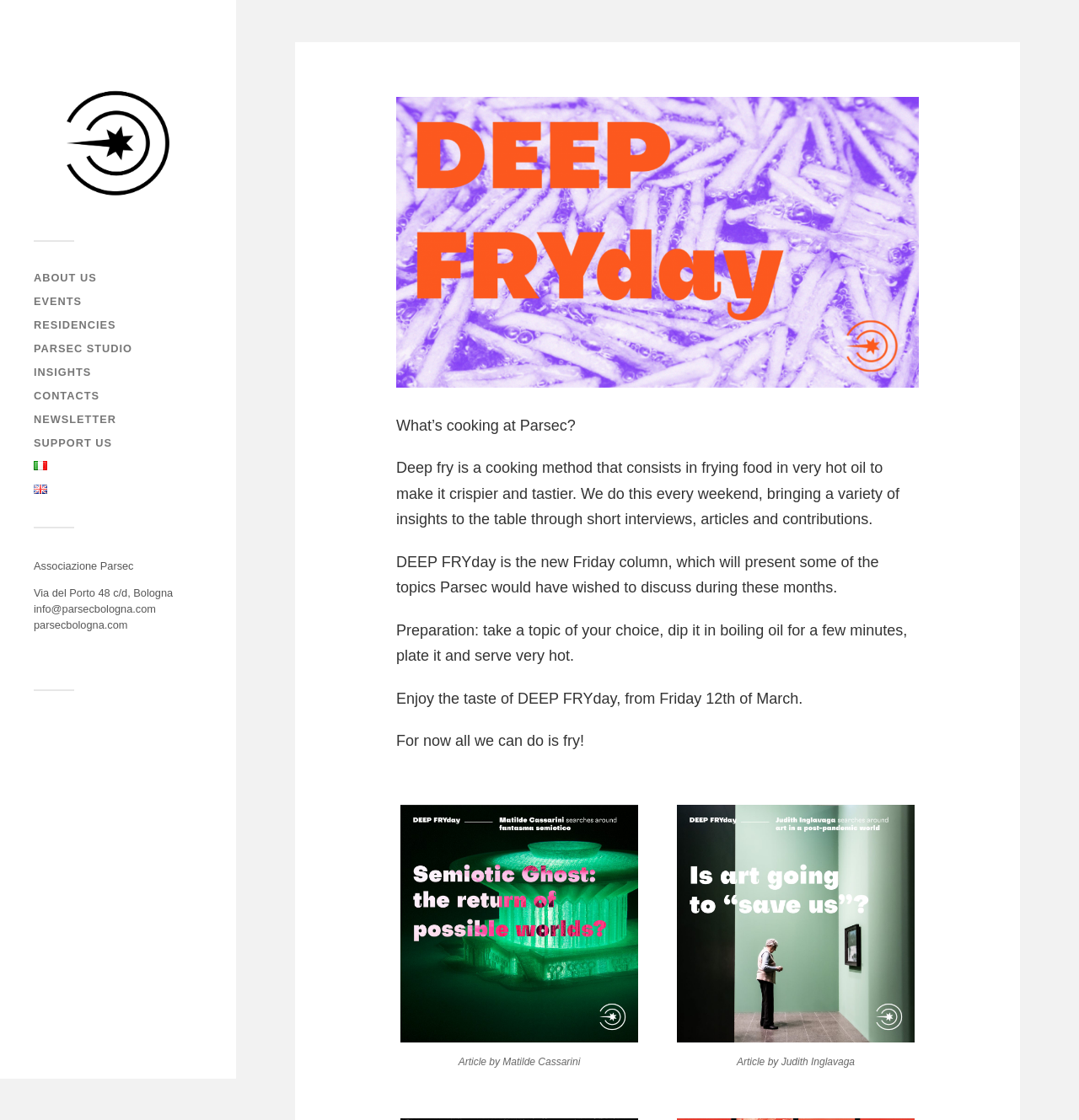Describe all the significant parts and information present on the webpage.

The webpage is about PARSEC BOLOGNA, an association that seems to be involved in various activities. At the top left corner, there is a logo image and a link. Below the logo, there is a navigation menu with 10 links: ABOUT US, EVENTS, RESIDENCIES, PARSEC STUDIO, INSIGHTS, CONTACTS, NEWSLETTER, SUPPORT US, Italiano, and English. Each link has a corresponding image.

On the left side, there is a section with the association's name, address, and contact information. Below this section, there is a large block of text that explains the concept of "Deep Fry" and introduces a new column called DEEP FRYday, which will present various topics in a unique way. The text is divided into several paragraphs, each explaining a different aspect of DEEP FRYday.

On the right side, there are two figures with links and captions. The first figure has a caption "Article by Matilde Cassarini", and the second figure has a caption "Article by Judith Inglavaga". These figures seem to be related to the DEEP FRYday column.